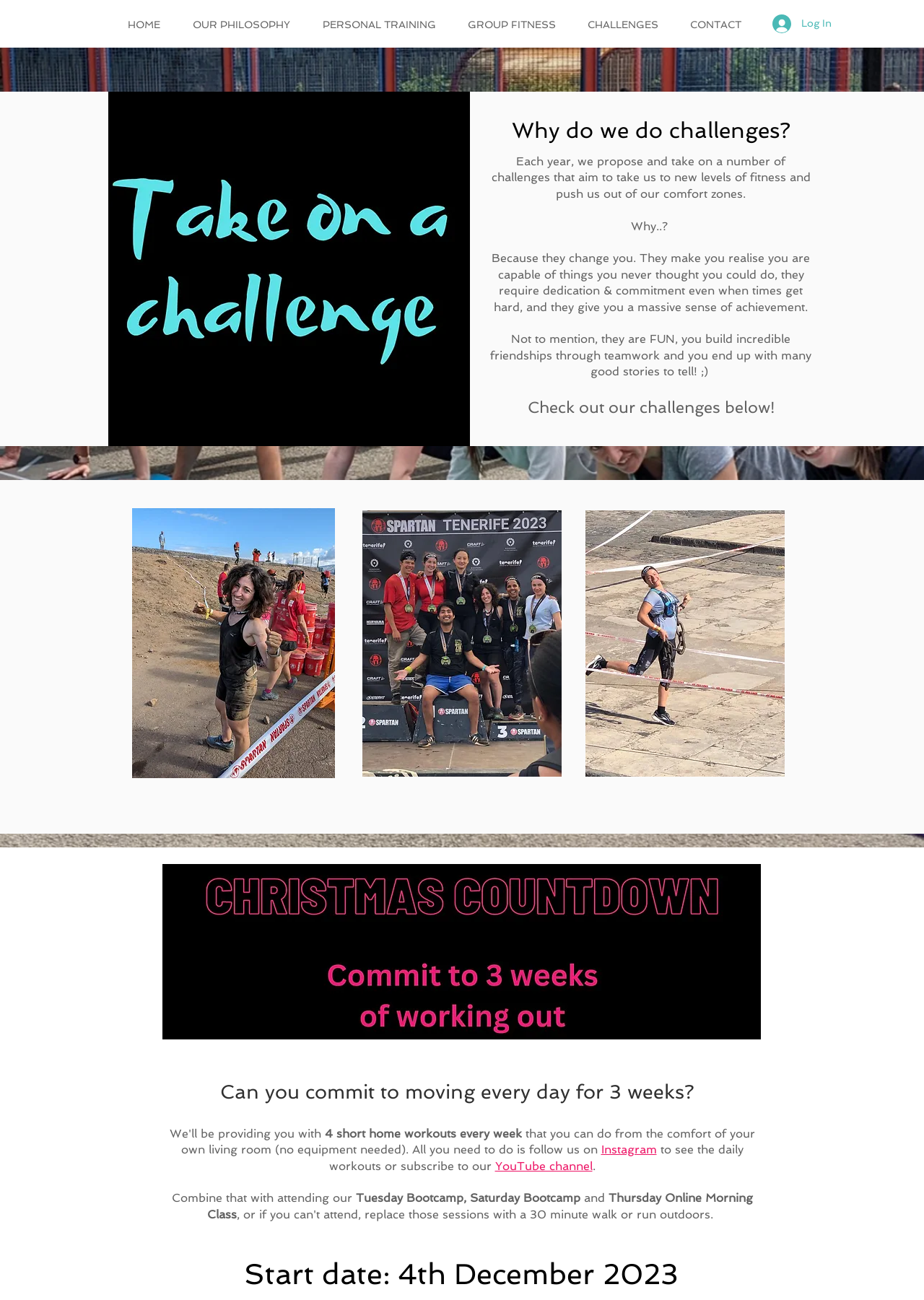Extract the bounding box coordinates of the UI element described: "CONTACT". Provide the coordinates in the format [left, top, right, bottom] with values ranging from 0 to 1.

[0.735, 0.011, 0.825, 0.027]